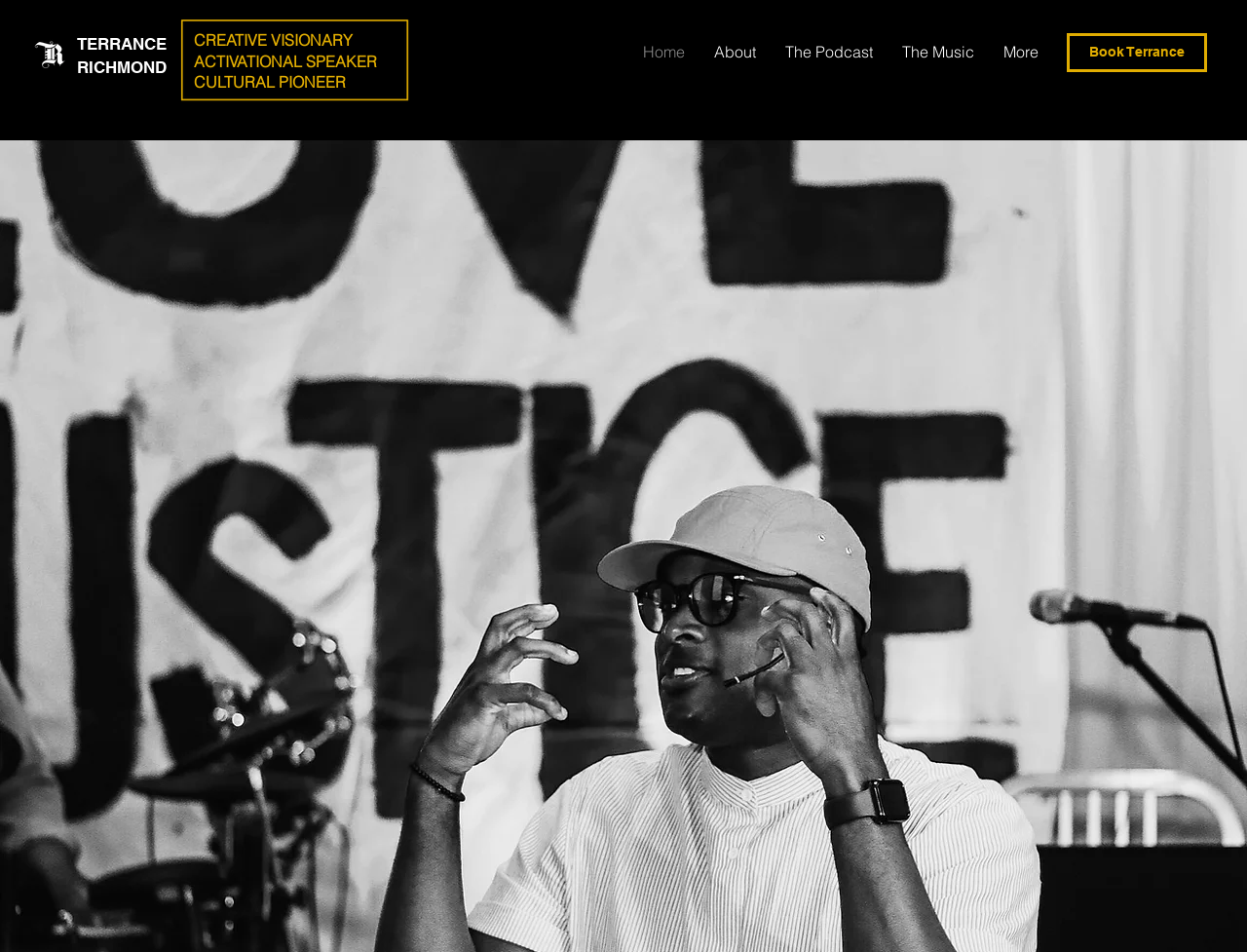Using the provided element description "The Music", determine the bounding box coordinates of the UI element.

[0.712, 0.029, 0.793, 0.08]